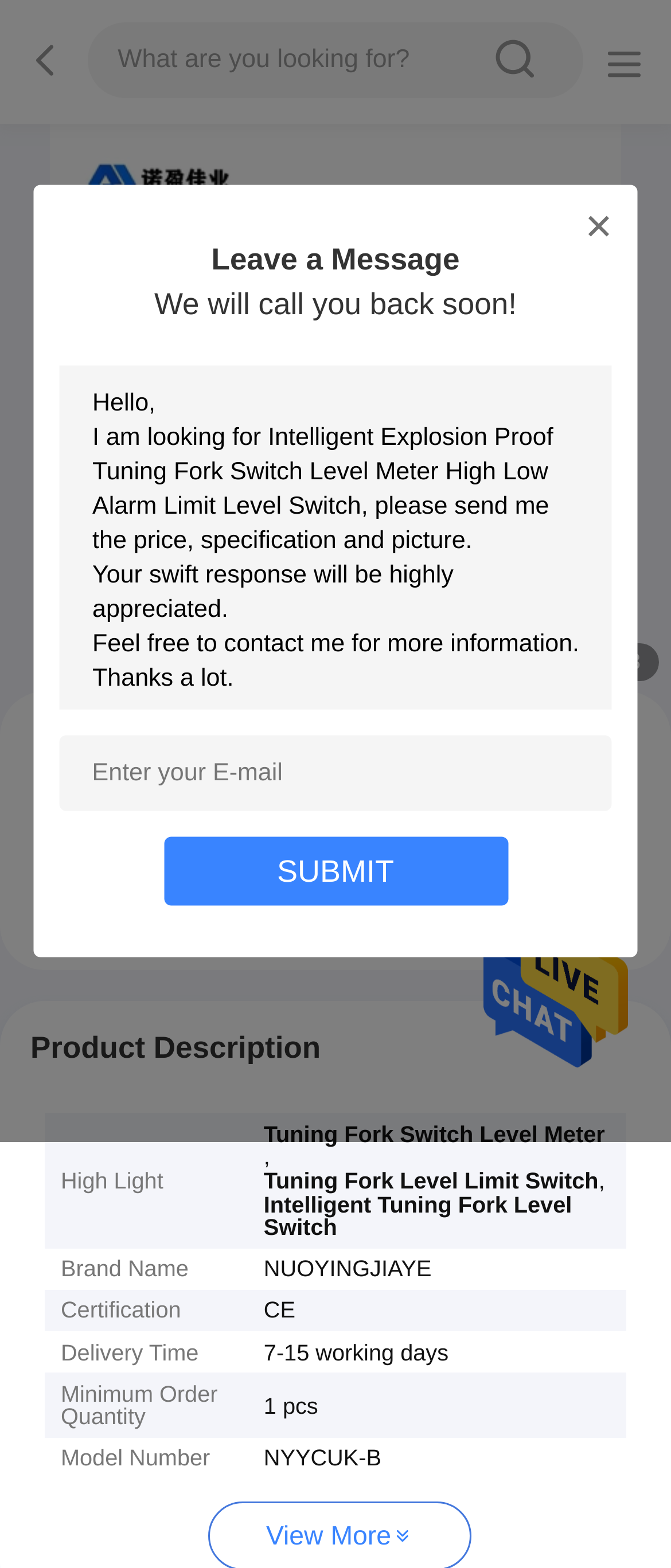Extract the main heading text from the webpage.

Intelligent Explosion Proof Tuning Fork Switch Level Meter High Low Alarm Limit Level Switch